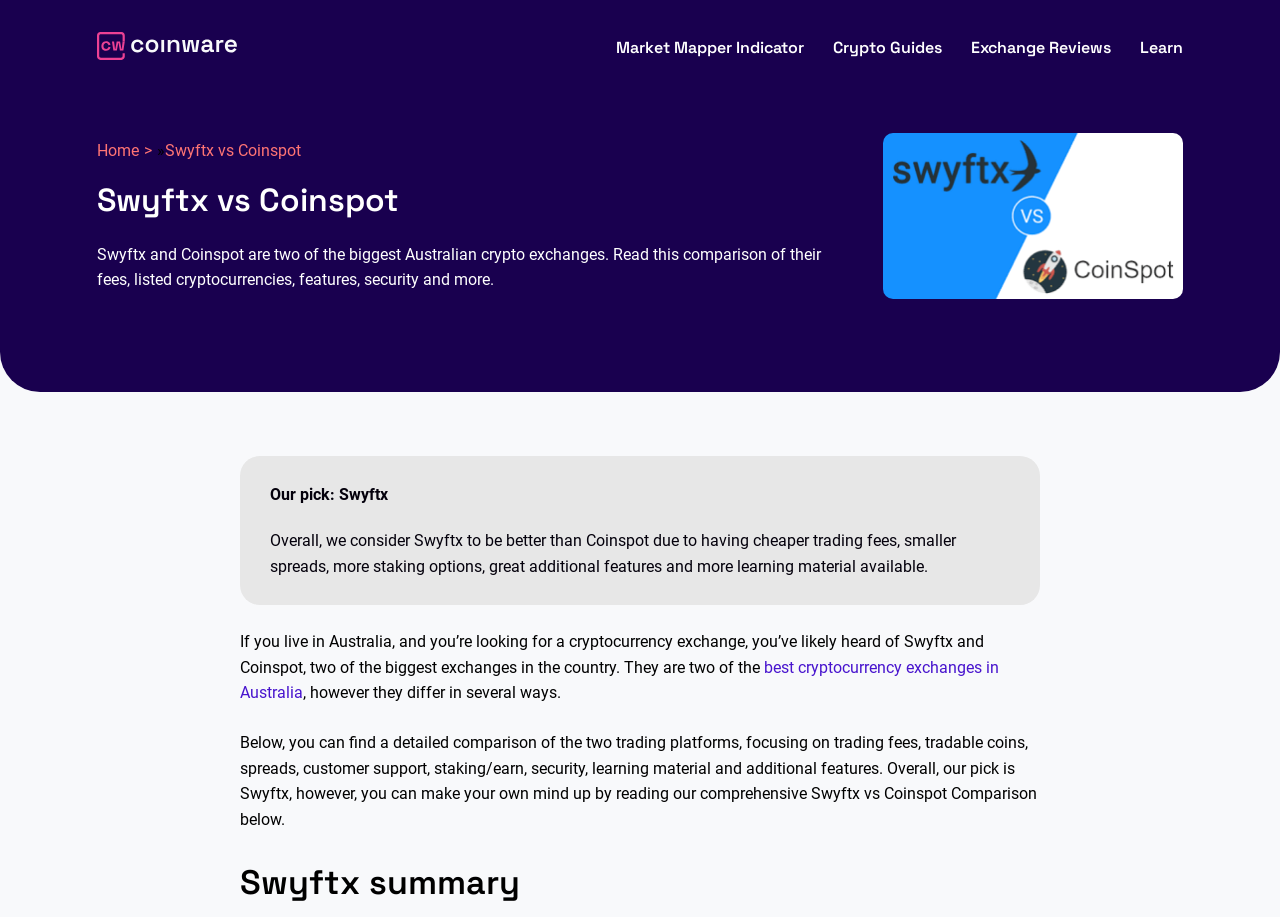Please provide a comprehensive response to the question below by analyzing the image: 
What is the purpose of the webpage?

The webpage aims to provide a comprehensive comparison of Swyftx and Coinspot, two of the biggest Australian crypto exchanges, to help users make an informed decision about which exchange to use.